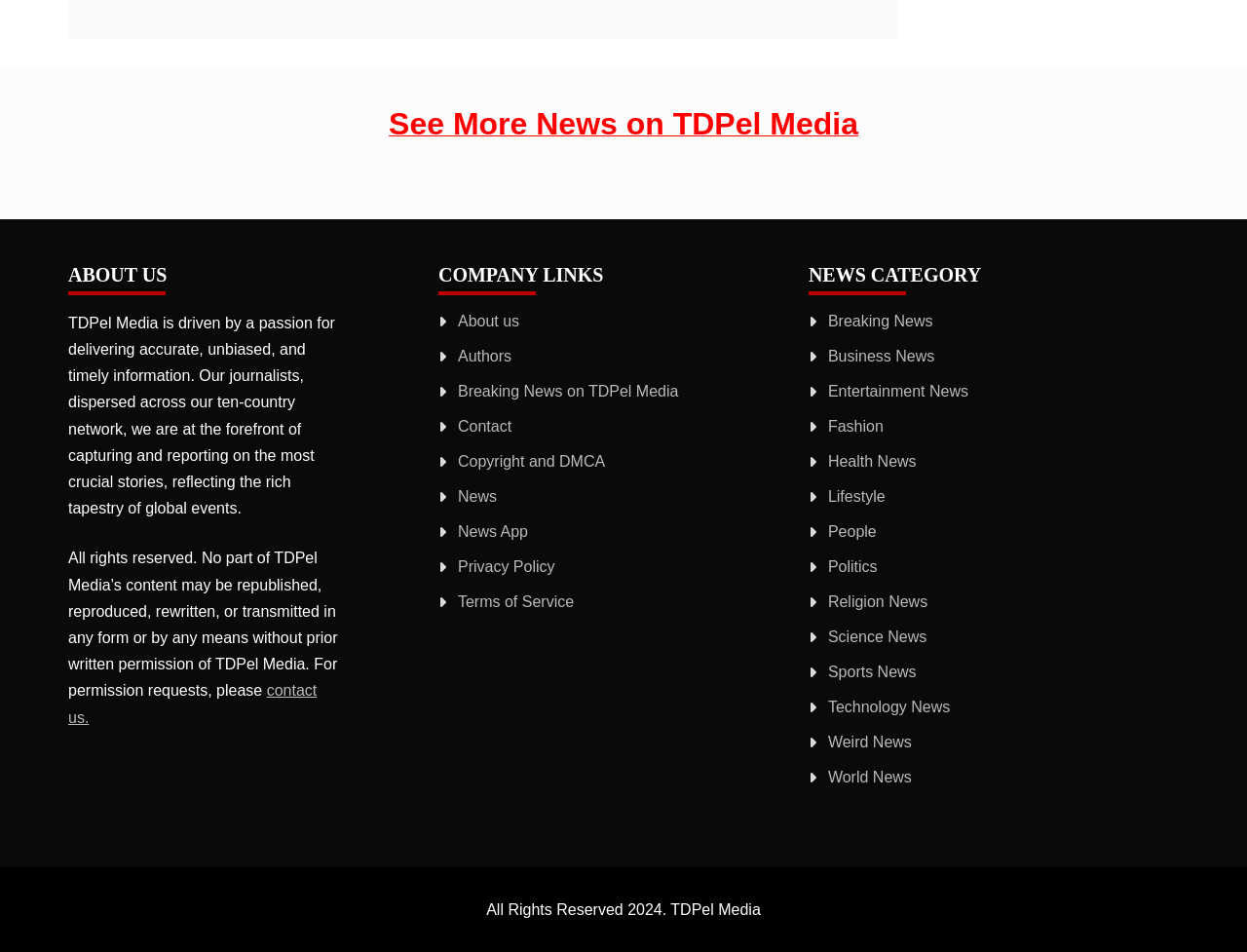Please identify the bounding box coordinates of the area that needs to be clicked to fulfill the following instruction: "Click the back button."

None